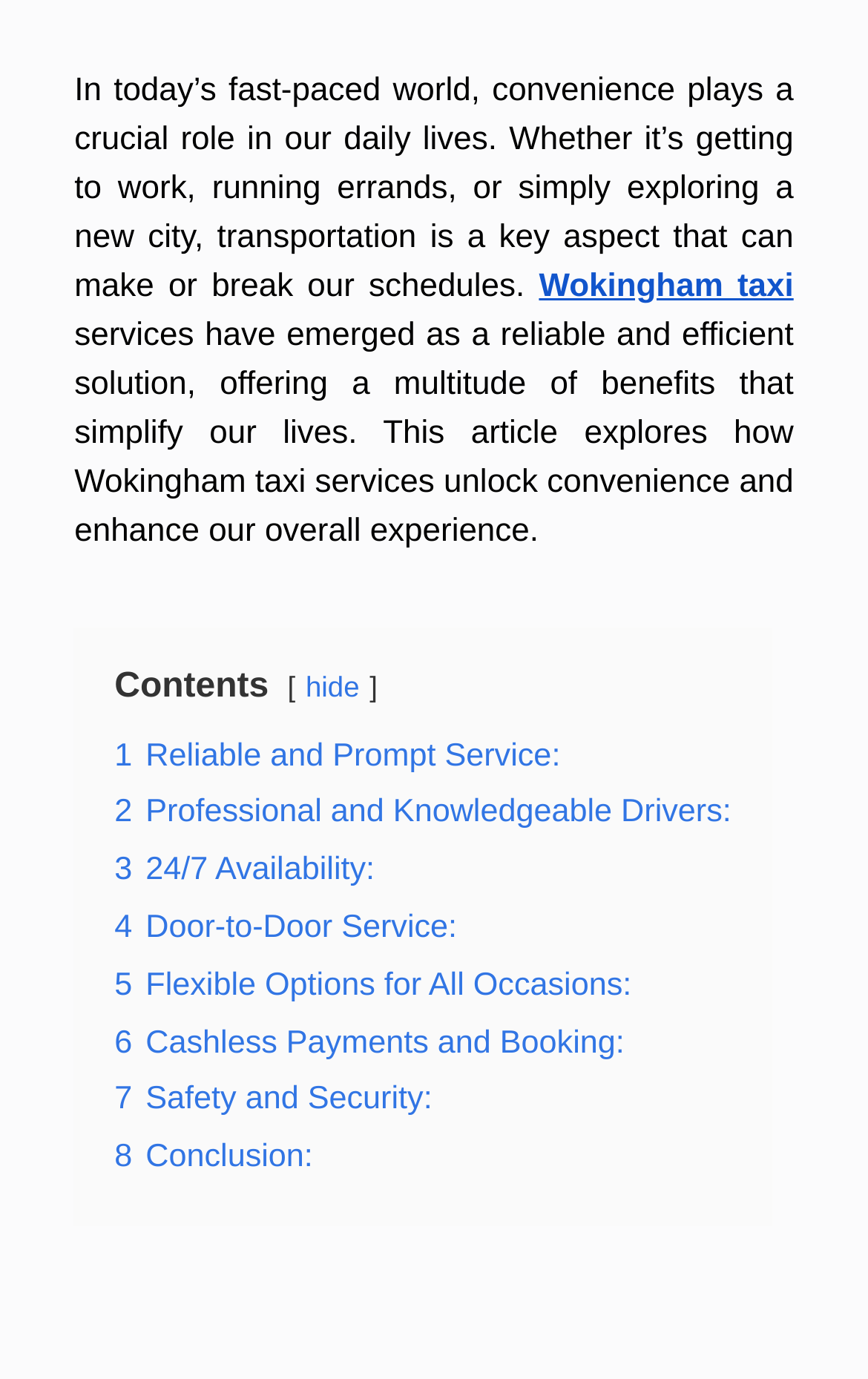Using the provided description 4 Door-to-Door Service:, find the bounding box coordinates for the UI element. Provide the coordinates in (top-left x, top-left y, bottom-right x, bottom-right y) format, ensuring all values are between 0 and 1.

[0.132, 0.66, 0.527, 0.686]